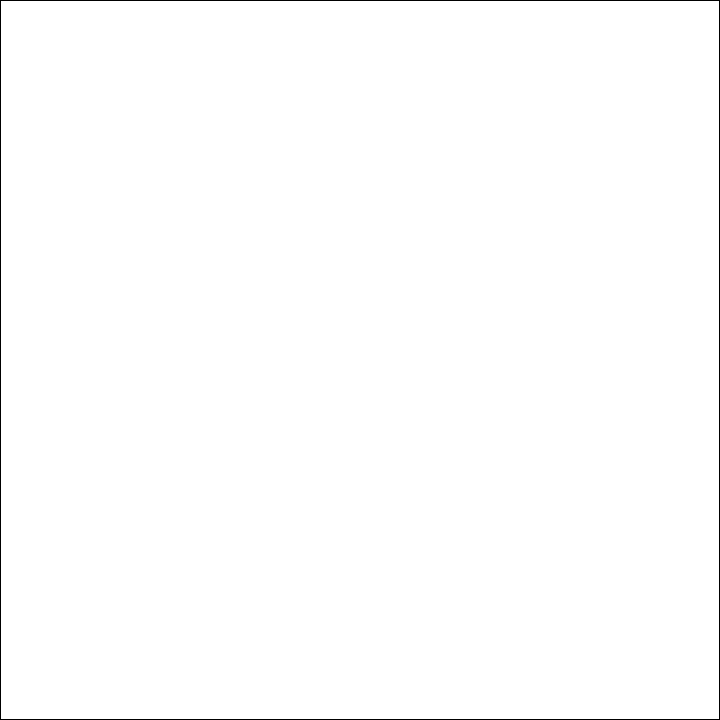Describe the scene depicted in the image with great detail.

The image showcases the intricate interior of a dried pumpkin shell, highlighting its unique textures and patterns. This visual representation provides a glimpse into the natural artistry found within pumpkins, often overlooked during seasonal festivities. Accompanying the image is a thoughtful reflection on the growth of white pumpkins and the curious complexities surrounding the nursery rhyme character, Peter, from “Peter, Peter, Pumpkin Eater.” The juxtaposition of nature's beauty with cultural tales adds depth to the narrative, inviting viewers to appreciate both the aesthetics of the pumpkin shell and the folklore tied to it.